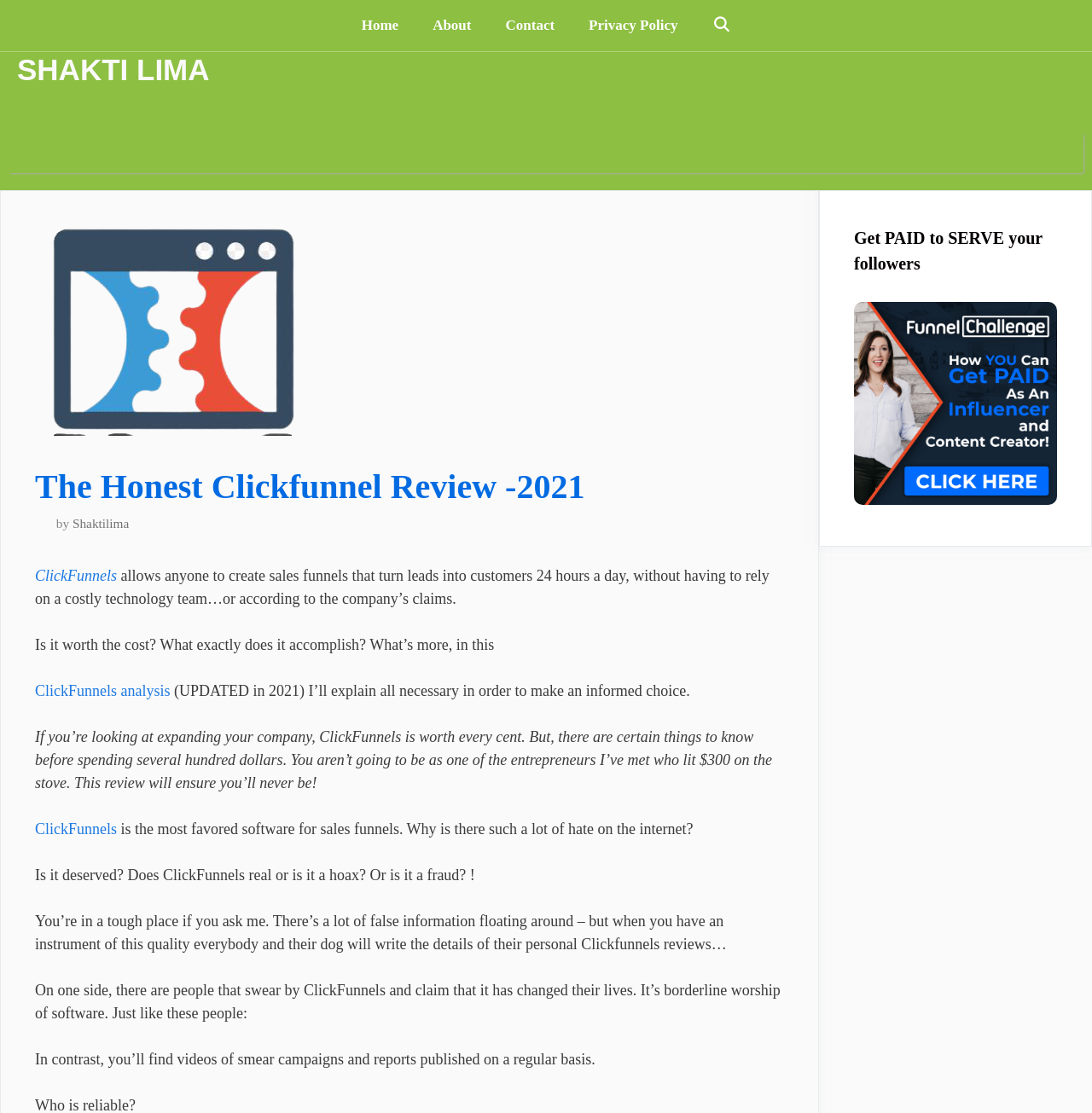What is the main topic of the webpage?
Based on the image content, provide your answer in one word or a short phrase.

ClickFunnels review